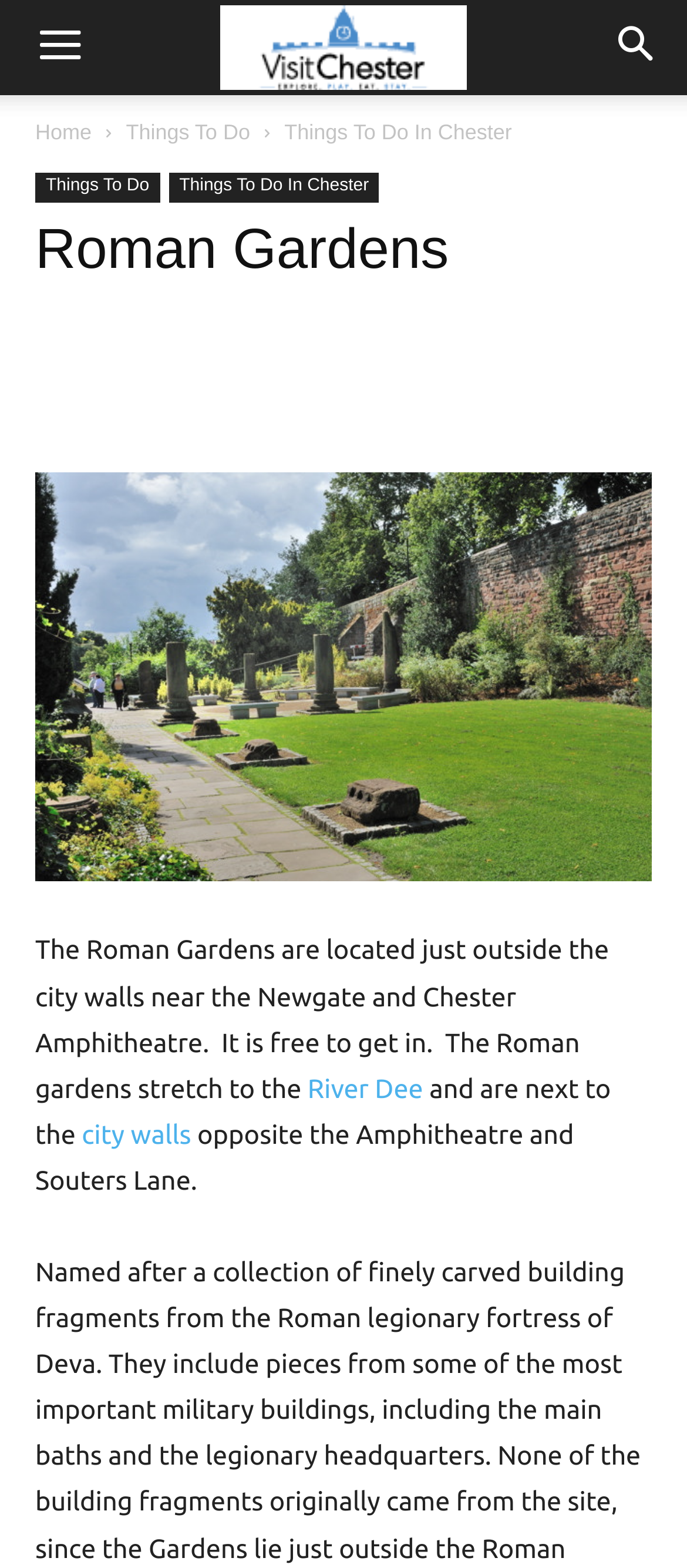Please provide a one-word or short phrase answer to the question:
What is opposite the Roman Gardens?

Amphitheatre and Souters Lane